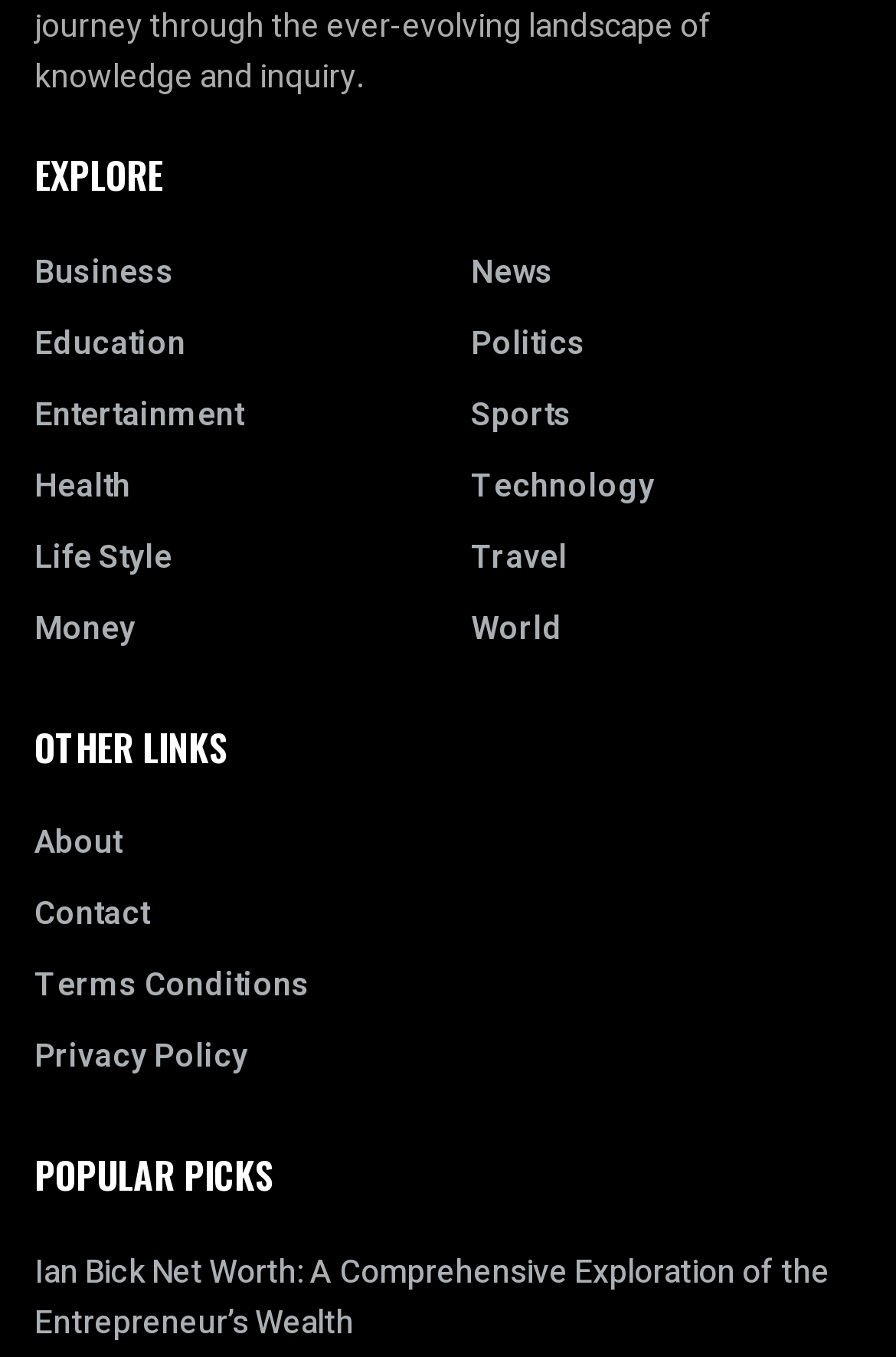Determine the bounding box coordinates of the clickable region to follow the instruction: "Visit the Education page".

[0.038, 0.235, 0.208, 0.271]